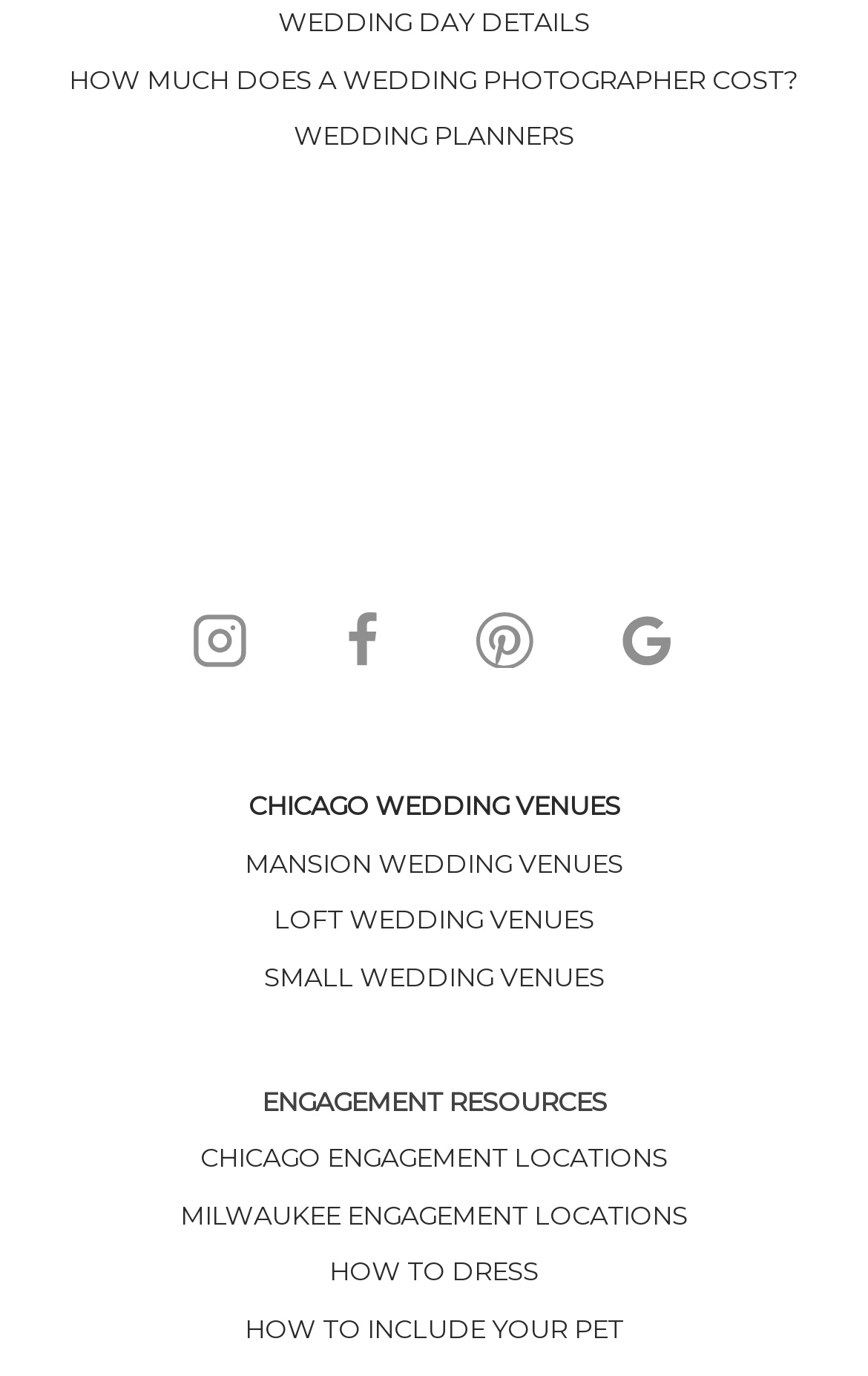Please locate the bounding box coordinates of the element's region that needs to be clicked to follow the instruction: "Explore Chicago wedding venues". The bounding box coordinates should be provided as four float numbers between 0 and 1, i.e., [left, top, right, bottom].

[0.286, 0.575, 0.714, 0.597]